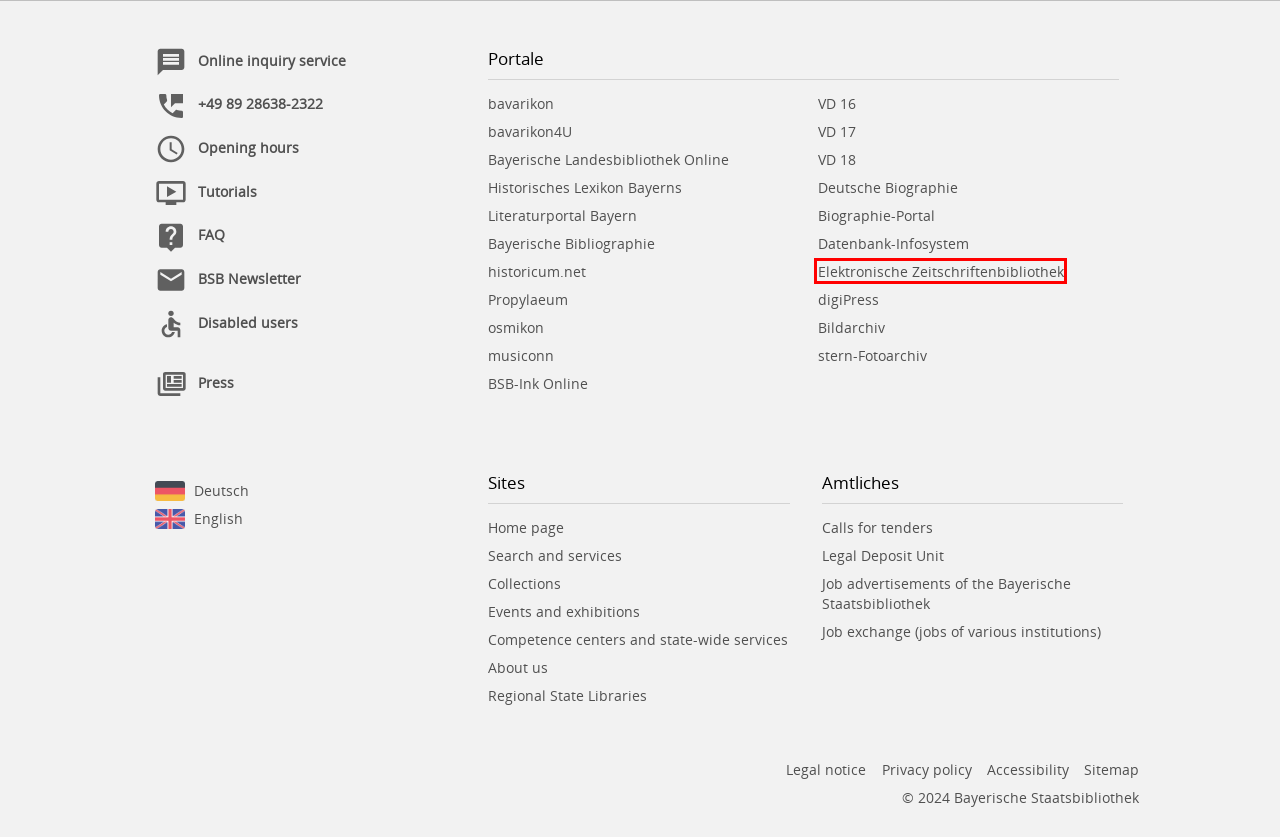You have been given a screenshot of a webpage, where a red bounding box surrounds a UI element. Identify the best matching webpage description for the page that loads after the element in the bounding box is clicked. Options include:
A. Neueste Artikel – Historisches Lexikon Bayerns
B. Bayerische Landesbibliothek Online (BLO)
C. Zeitschriftenliste nach Fachgebiet | Elektronische Zeitschriftenbibliothek
D. digiPress: Das digitale Zeitungsarchiv der Bayerischen Staatsbibliothek
E. osmikon:
F. Gateway Bayern
G. musiconn – Für vernetzte Musikwissenschaft
H. bavarikon4U - Geschichte(n) für alle

C